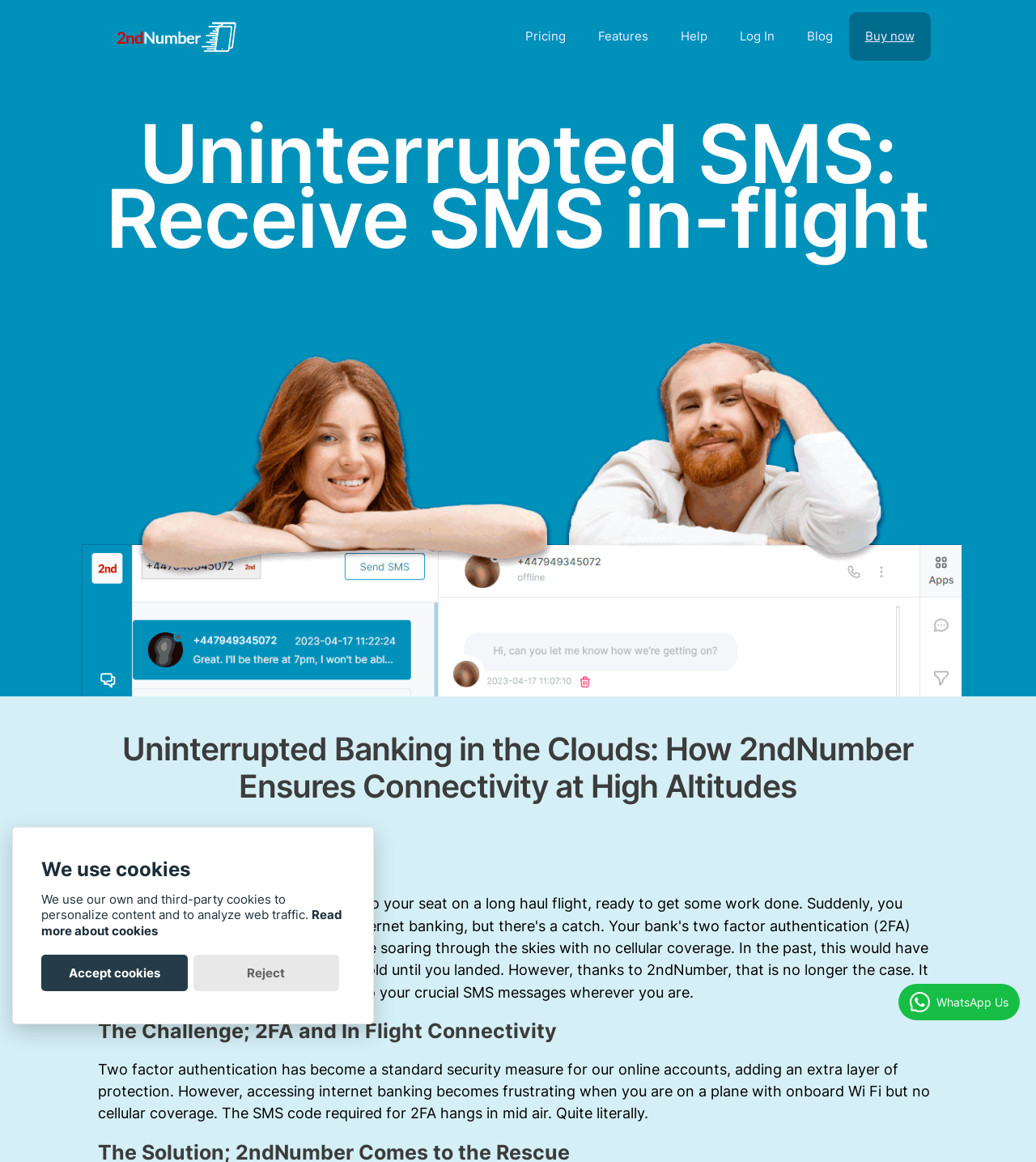Locate the bounding box coordinates of the element to click to perform the following action: 'Read the blog'. The coordinates should be given as four float values between 0 and 1, in the form of [left, top, right, bottom].

[0.763, 0.0, 0.819, 0.063]